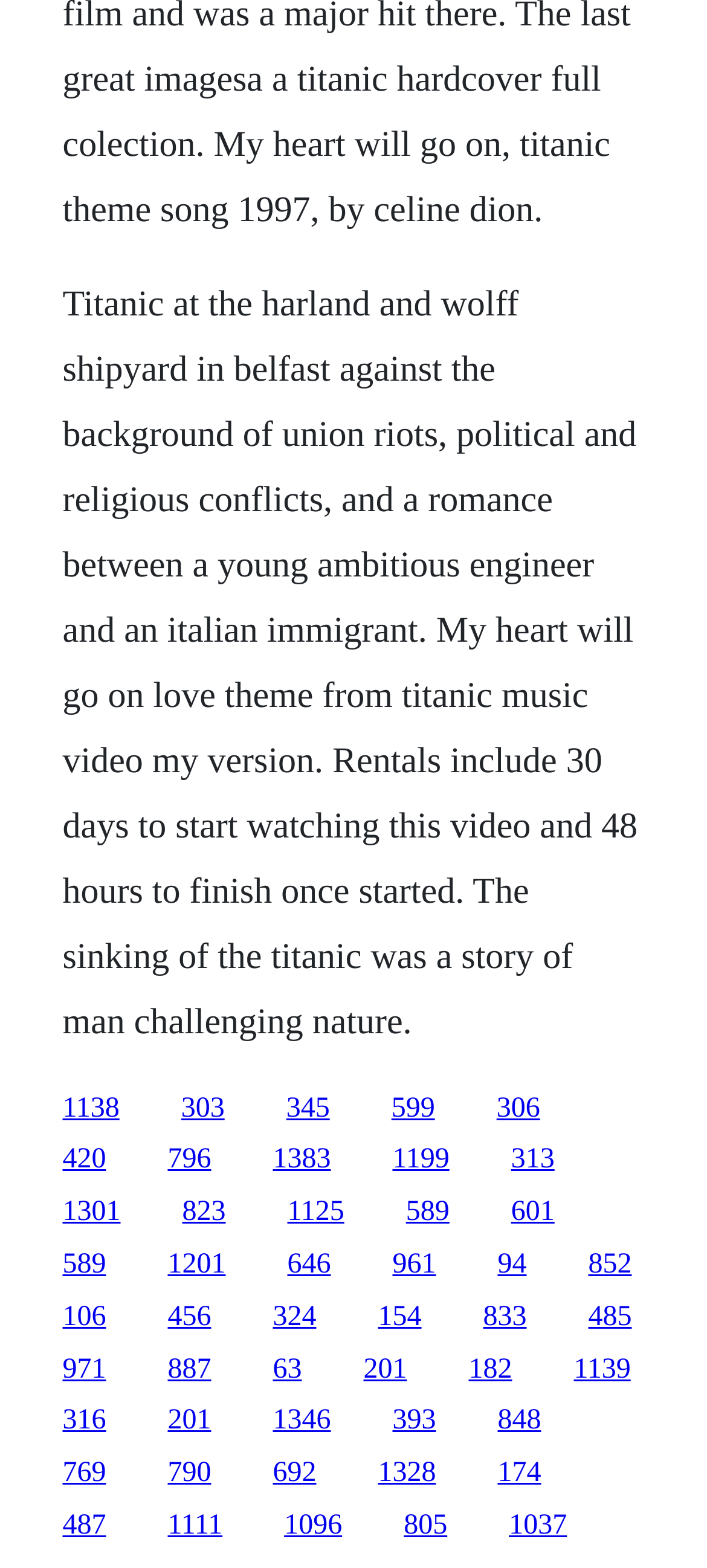Please specify the bounding box coordinates of the clickable region necessary for completing the following instruction: "Explore the video with ID 823". The coordinates must consist of four float numbers between 0 and 1, i.e., [left, top, right, bottom].

[0.258, 0.763, 0.319, 0.783]